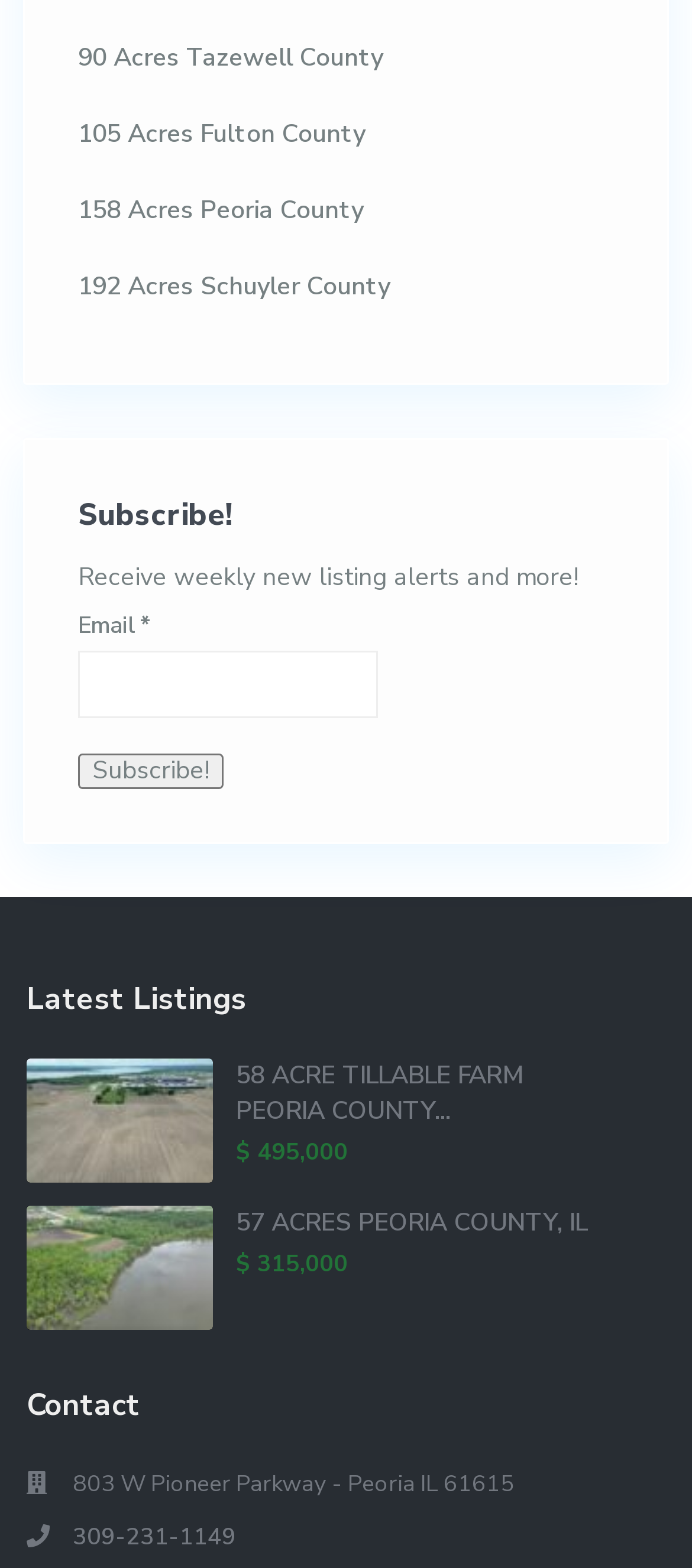Please answer the following question using a single word or phrase: 
How many links are there in the Latest Listings section?

2